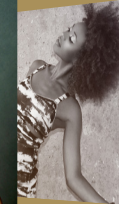Answer succinctly with a single word or phrase:
What is the mood of the image?

Sophistication